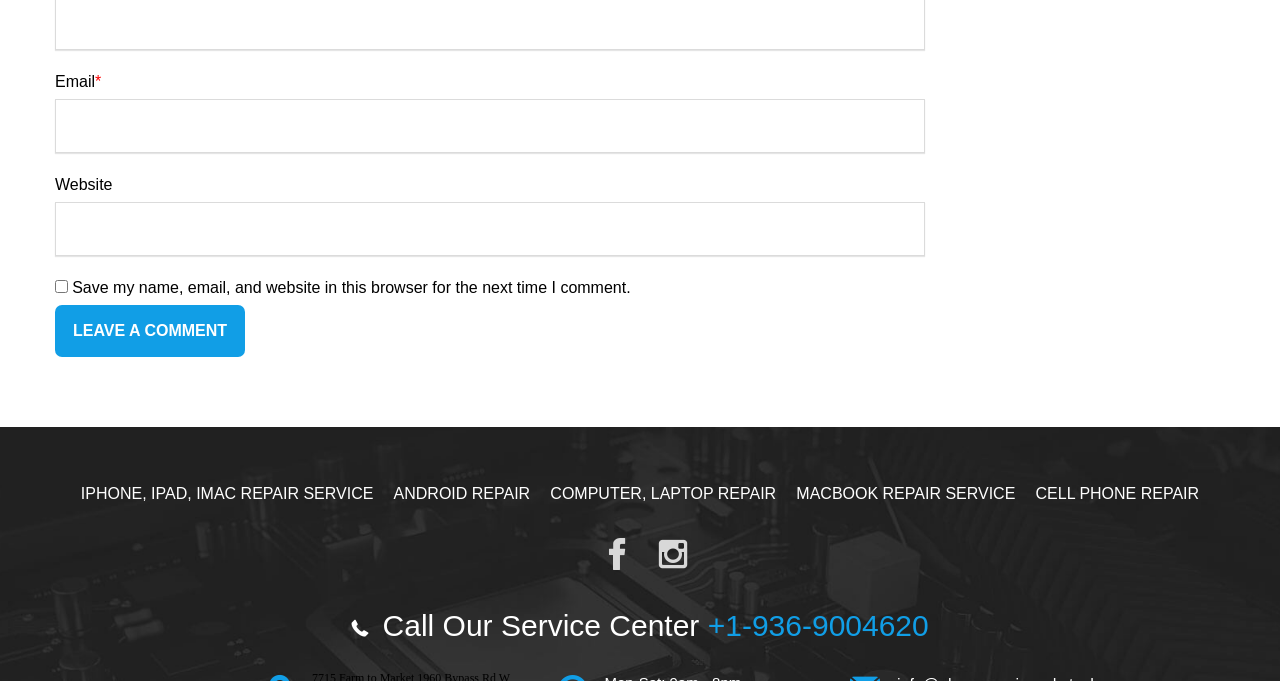Find the bounding box coordinates of the area that needs to be clicked in order to achieve the following instruction: "Check Save my name, email, and website in this browser for the next time I comment.". The coordinates should be specified as four float numbers between 0 and 1, i.e., [left, top, right, bottom].

[0.043, 0.411, 0.053, 0.431]